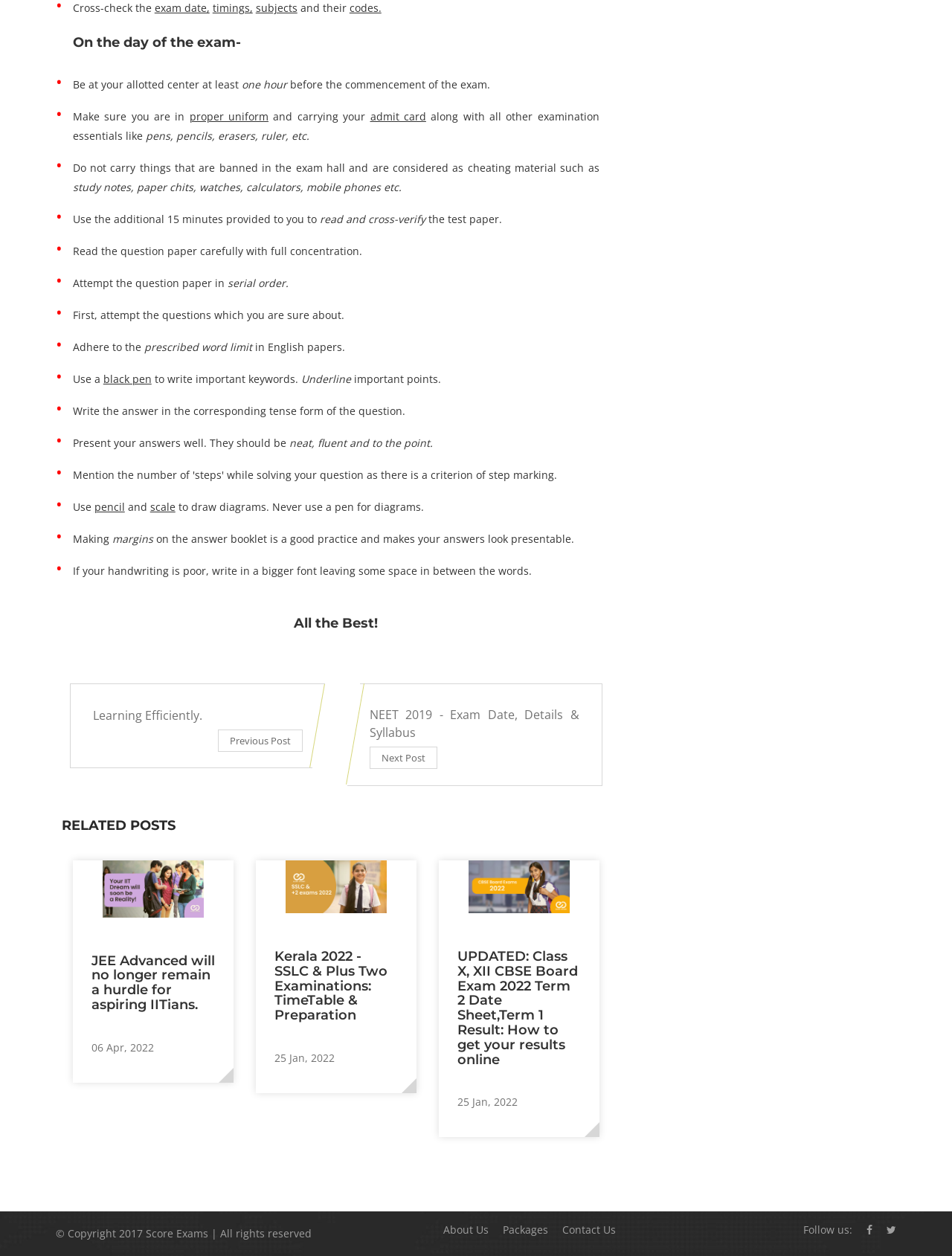What is the purpose of making margins?
Please provide a single word or phrase in response based on the screenshot.

To make answers look presentable